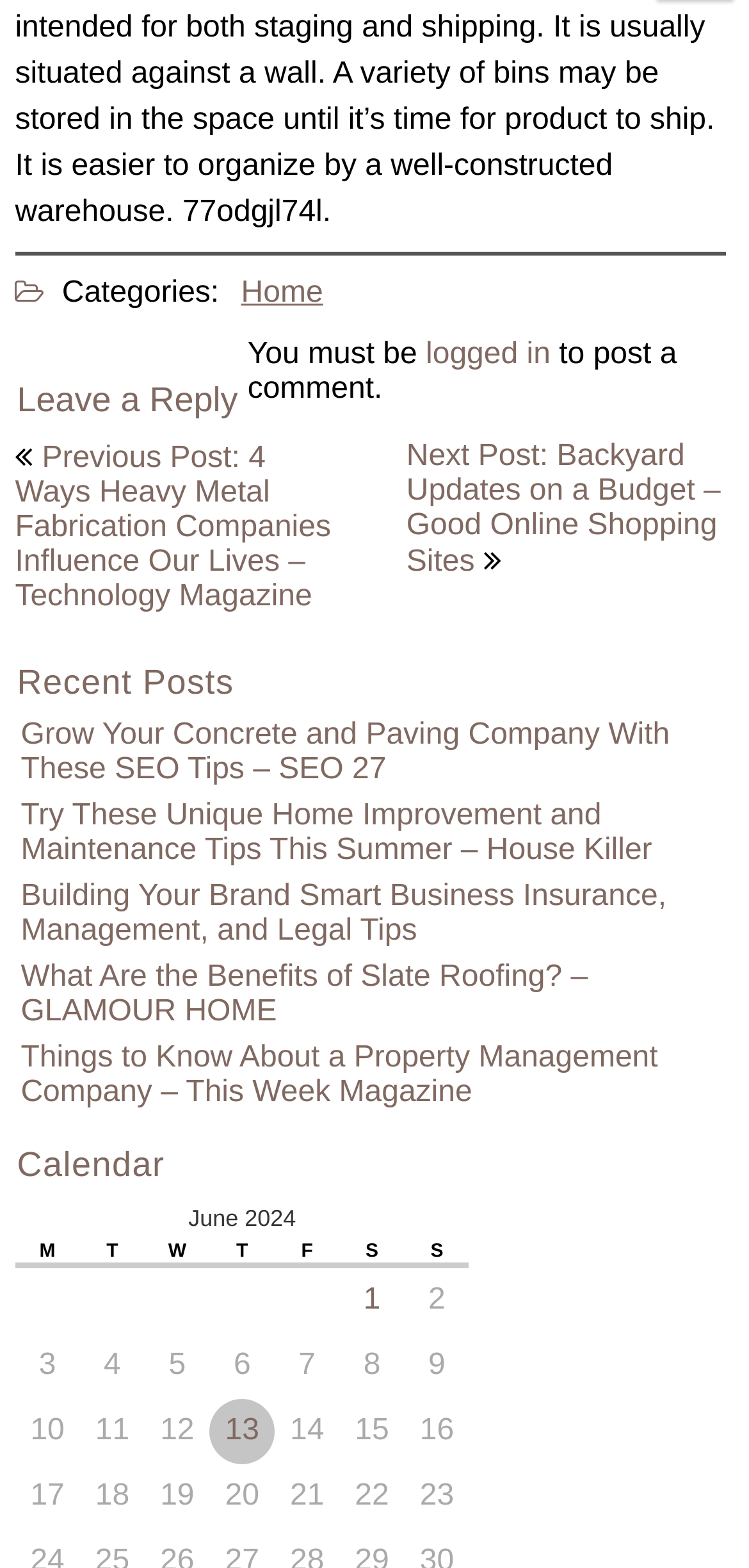Answer the question in a single word or phrase:
What is the navigation section titled?

Posts